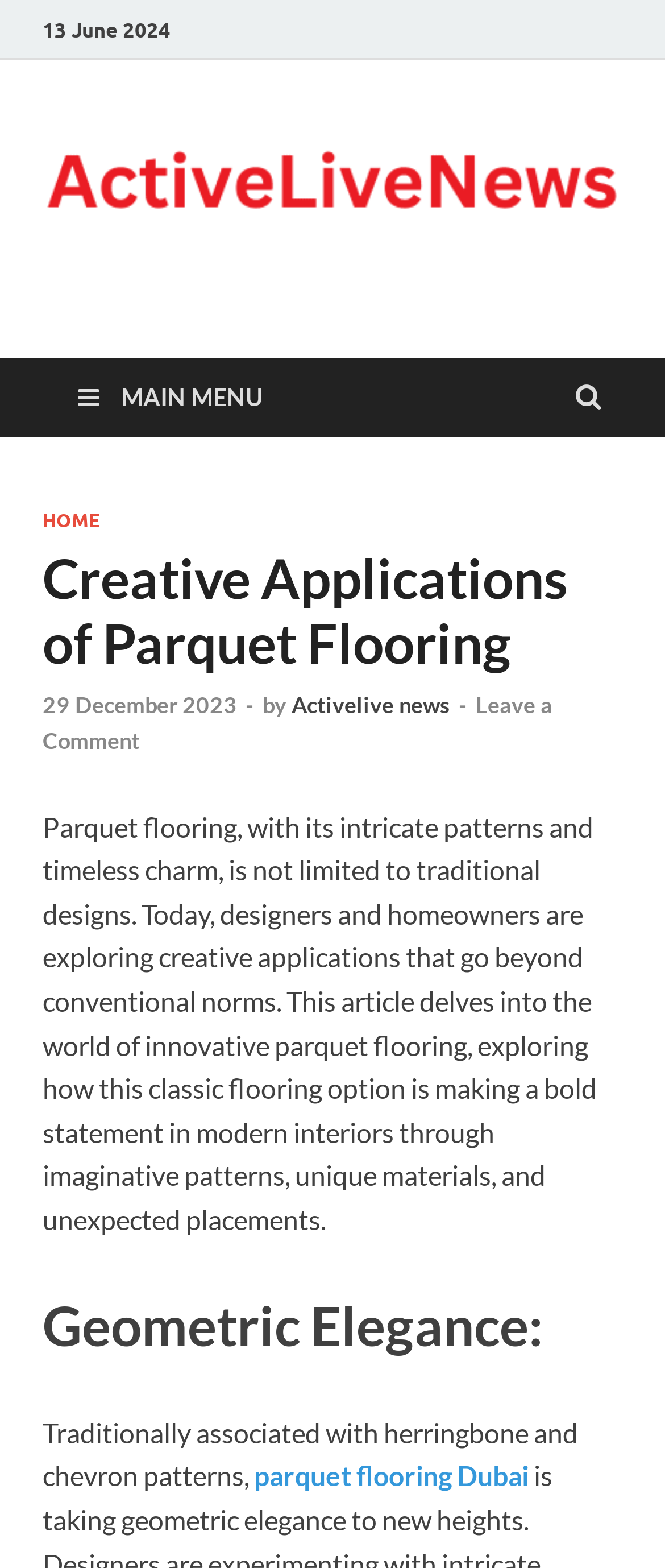Identify the bounding box coordinates for the UI element described as follows: H.R. 430. Use the format (top-left x, top-left y, bottom-right x, bottom-right y) and ensure all values are floating point numbers between 0 and 1.

None